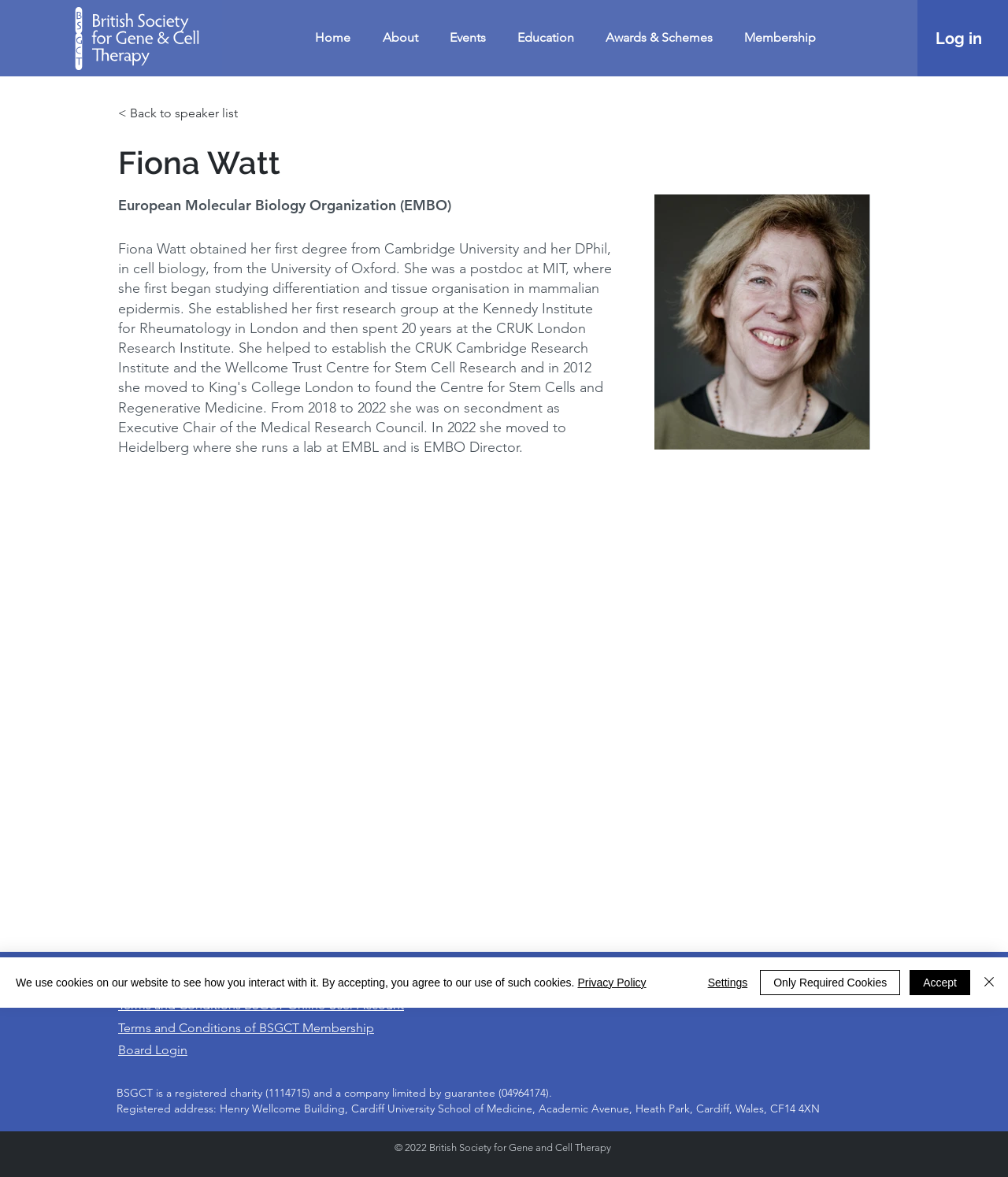Refer to the screenshot and answer the following question in detail:
What is the name of the speaker?

The name of the speaker can be found in the main content area of the webpage, where it is displayed as a heading.